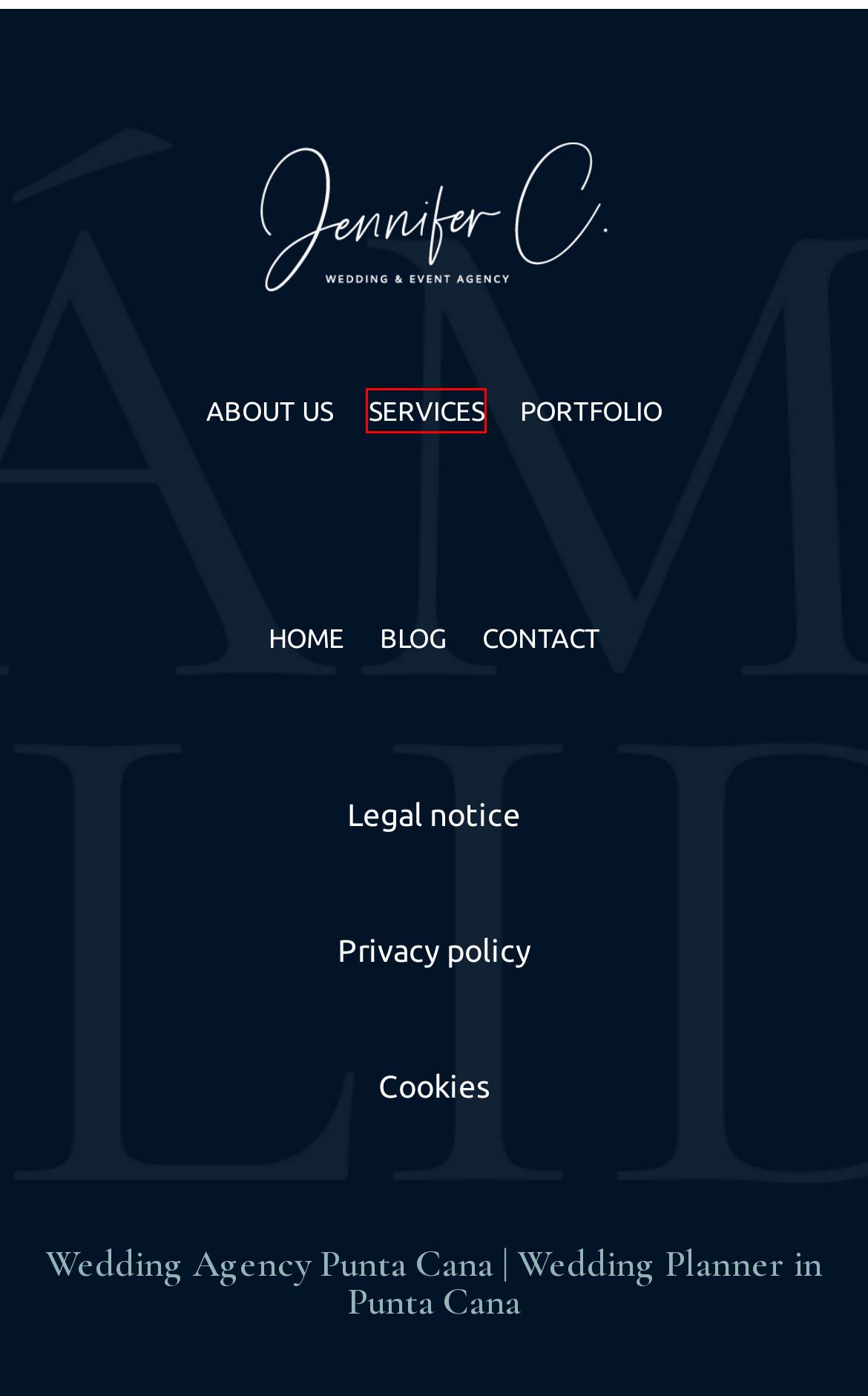You are provided a screenshot of a webpage featuring a red bounding box around a UI element. Choose the webpage description that most accurately represents the new webpage after clicking the element within the red bounding box. Here are the candidates:
A. Blog - Jennifer C Wedding Agency Punta Cana | Wedding Planner in Punta Cana
B. Services - Jennifer C Wedding Agency Punta Cana | Wedding Planner in Punta Cana
C. Porfolio archivo - Jennifer C Wedding Agency Punta Cana | Wedding Planner in Punta Cana
D. Contact - Jennifer C Wedding Agency Punta Cana | Wedding Planner in Punta Cana
E. Cookies - Jennifer C Wedding Agency Punta Cana | Wedding Planner in Punta Cana
F. About Us - Jennifer C Wedding Agency Punta Cana | Wedding Planner in Punta Cana
G. Privacy Policy - Jennifer C Wedding Agency Punta Cana | Wedding Planner in Punta Cana
H. Jennifer C Wedding Agency Punta Cana | Wedding Planner in Punta Cana

B